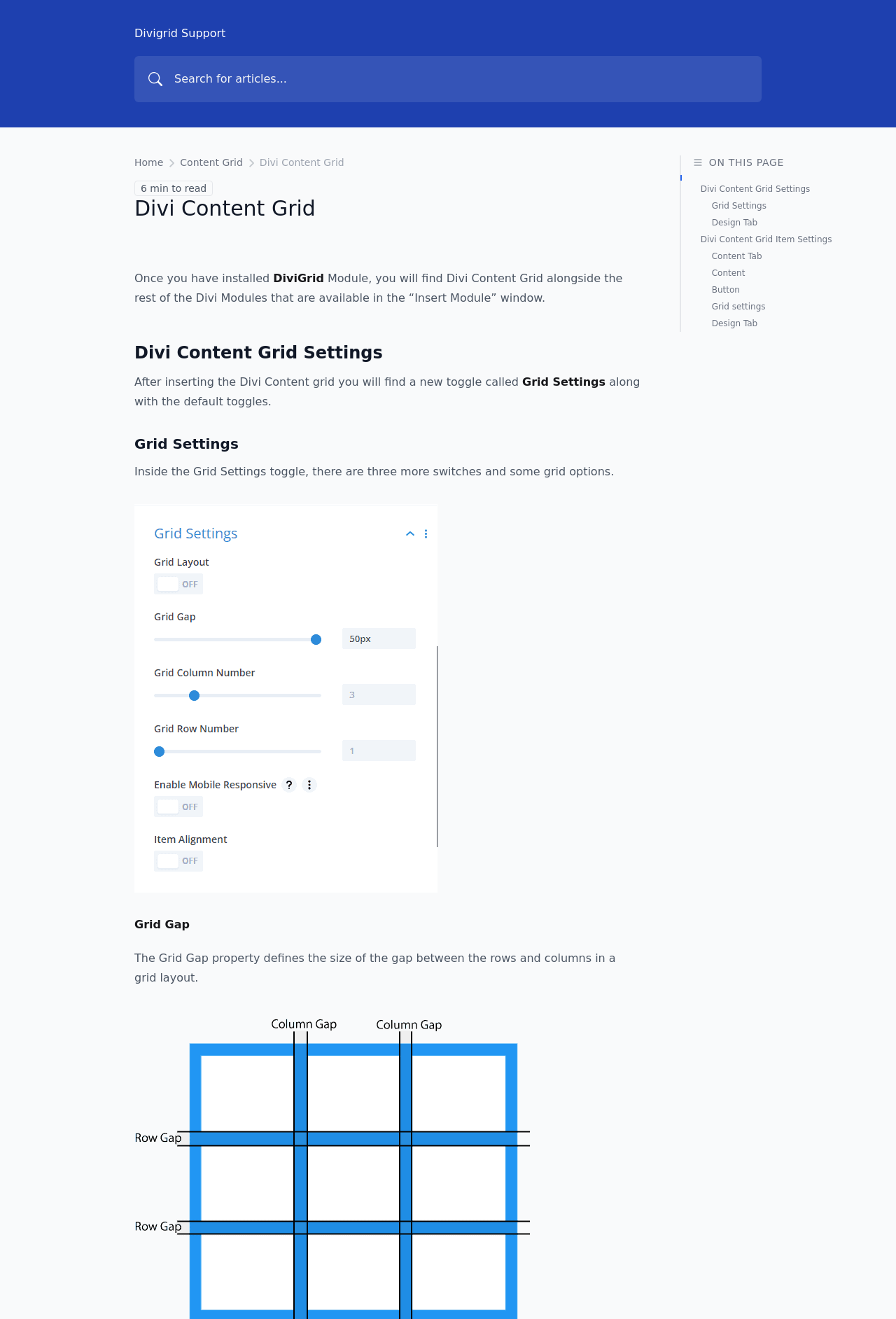Could you provide the bounding box coordinates for the portion of the screen to click to complete this instruction: "Search for articles"?

[0.15, 0.042, 0.85, 0.077]